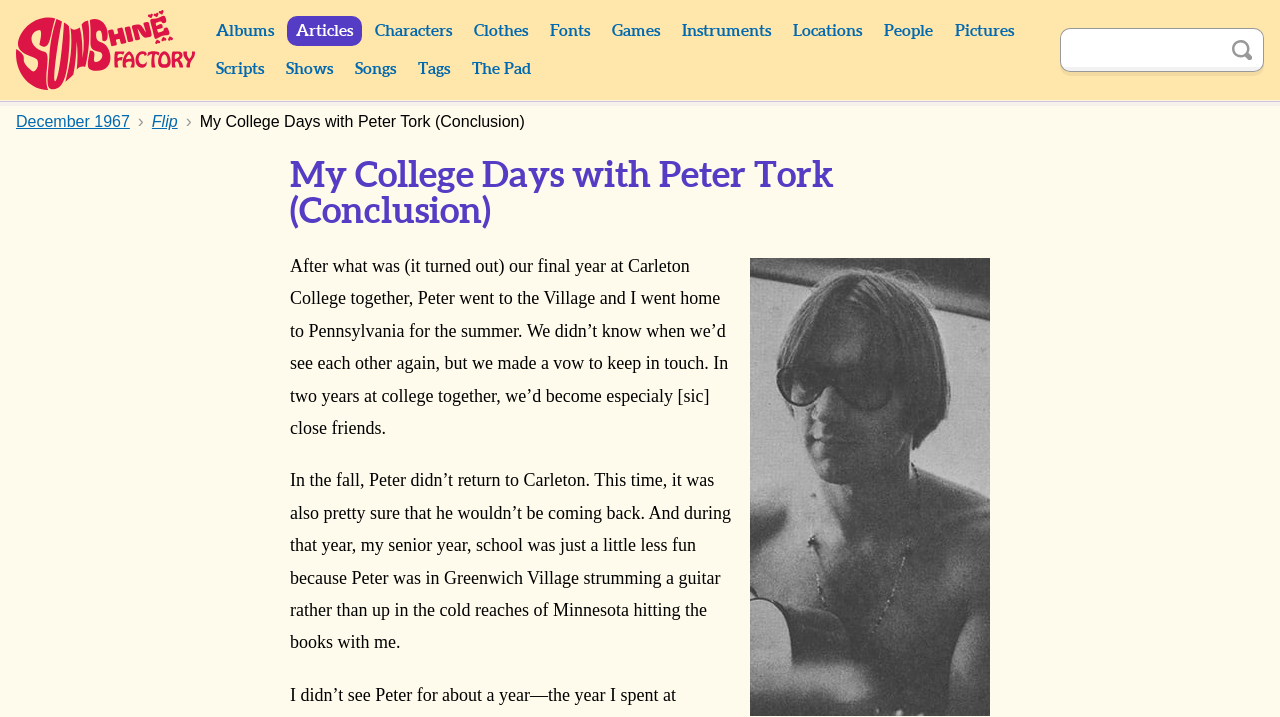Determine the bounding box coordinates of the element that should be clicked to execute the following command: "Search for something".

[0.828, 0.039, 0.988, 0.1]